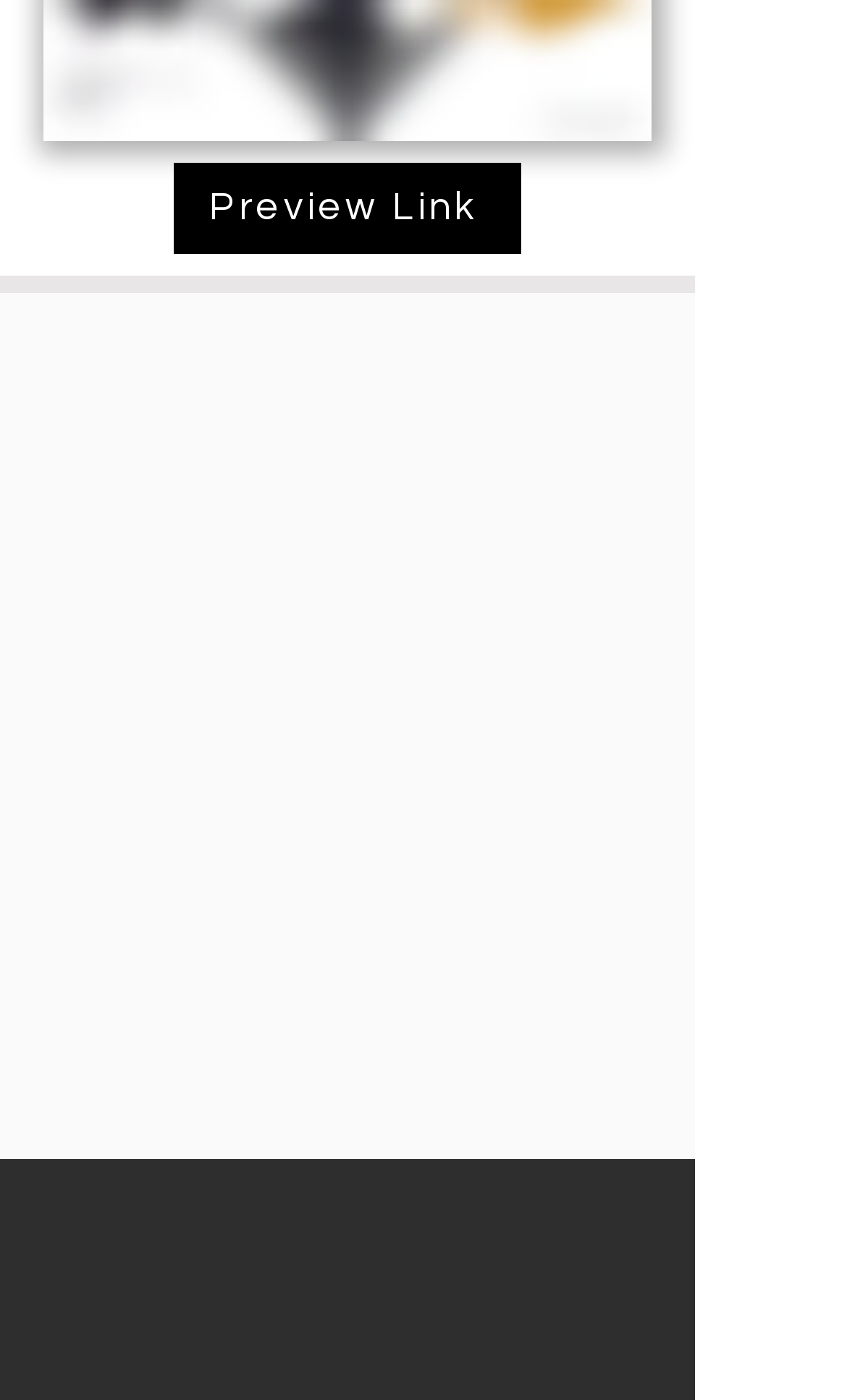Extract the bounding box for the UI element that matches this description: "aria-label="menu"".

None